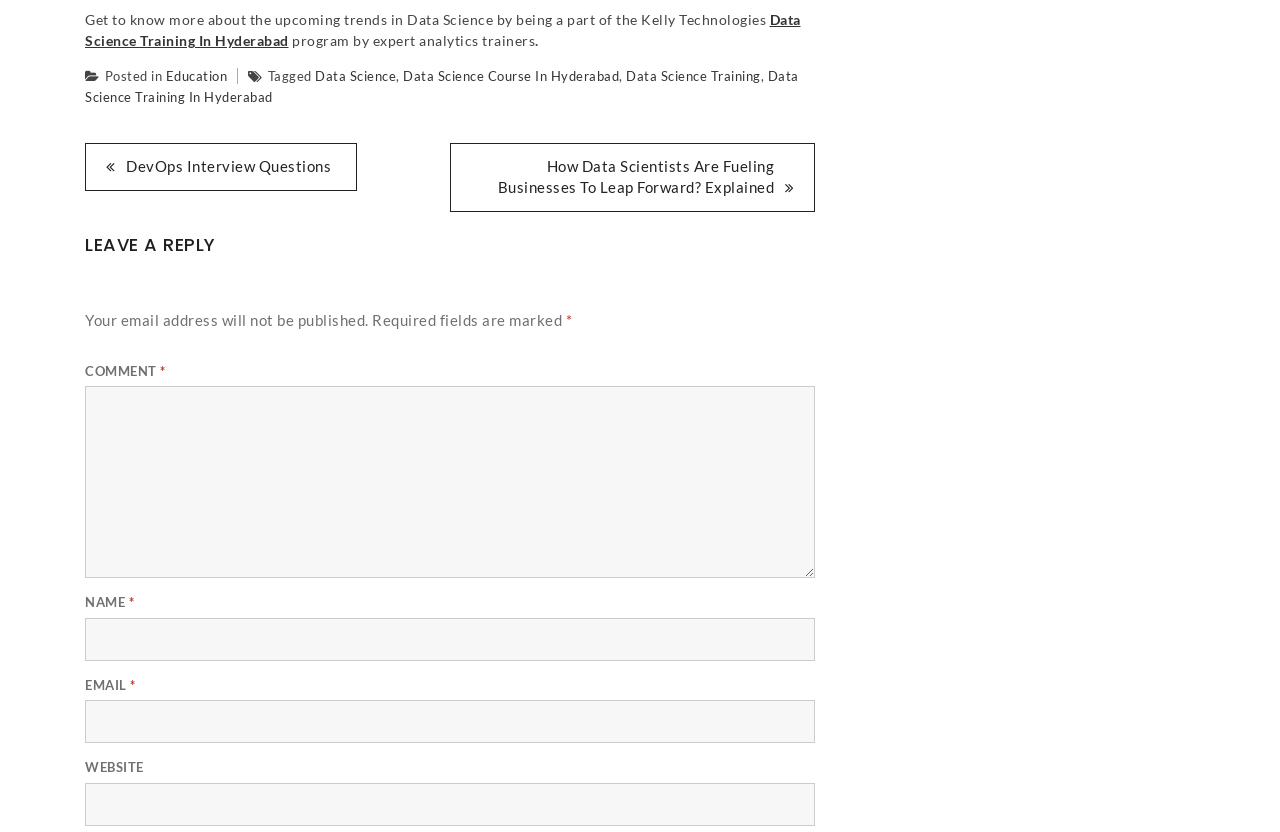Use a single word or phrase to answer the question:
What is the type of navigation provided?

Post navigation